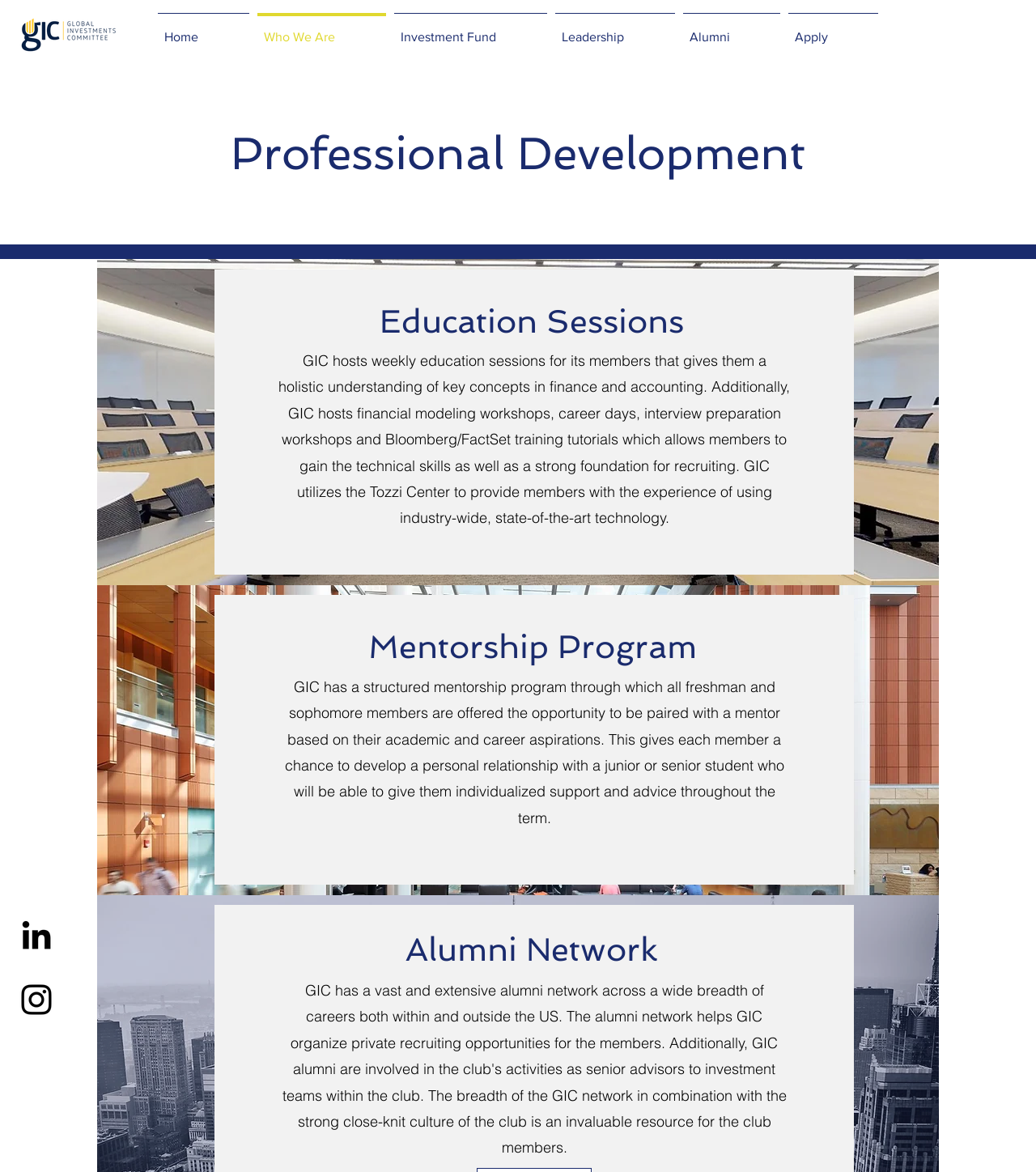What is the purpose of the education sessions?
Using the visual information, answer the question in a single word or phrase.

Gain technical skills